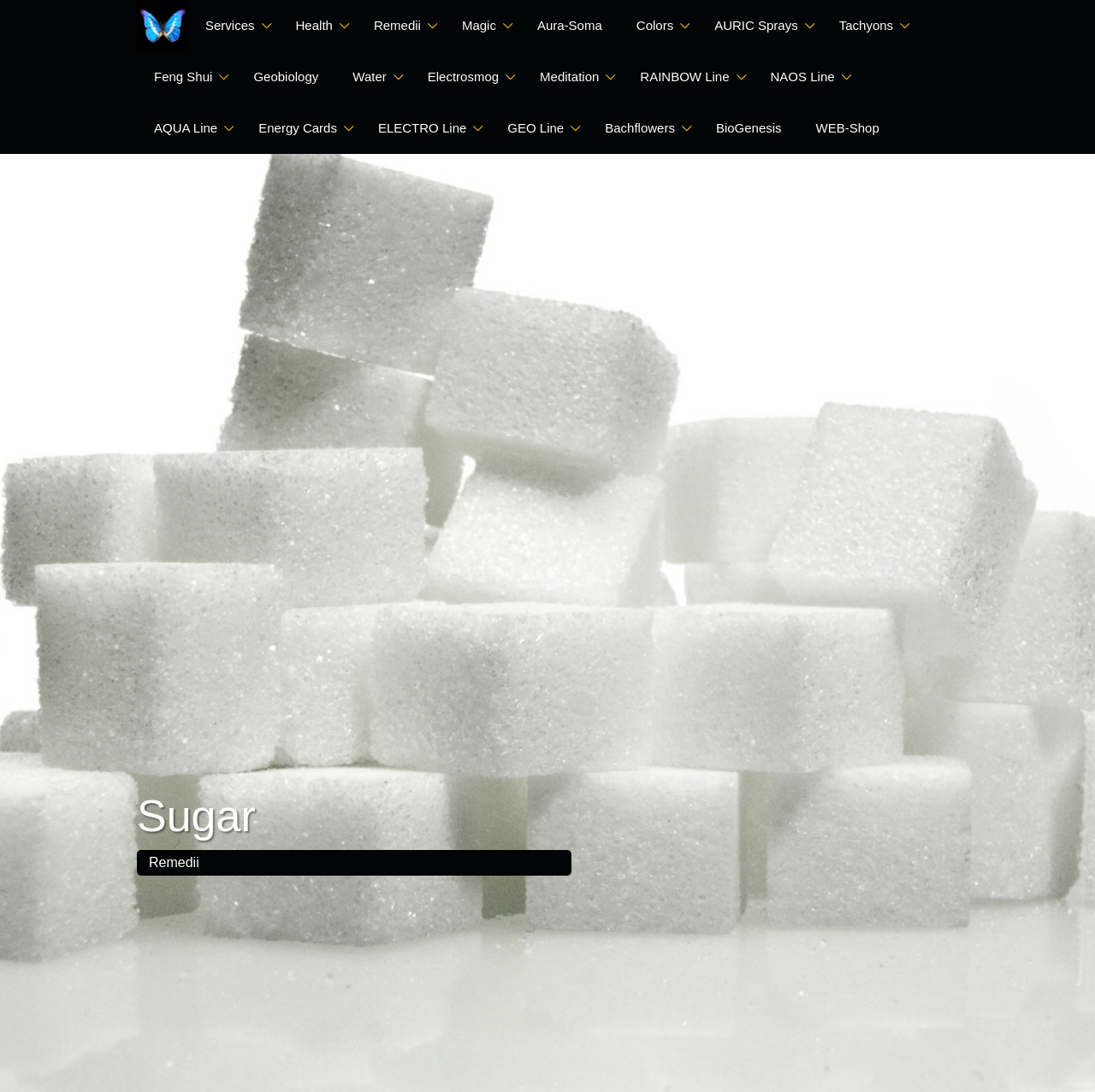Find the bounding box coordinates for the area that must be clicked to perform this action: "Go to Feng Shui".

[0.125, 0.047, 0.21, 0.094]